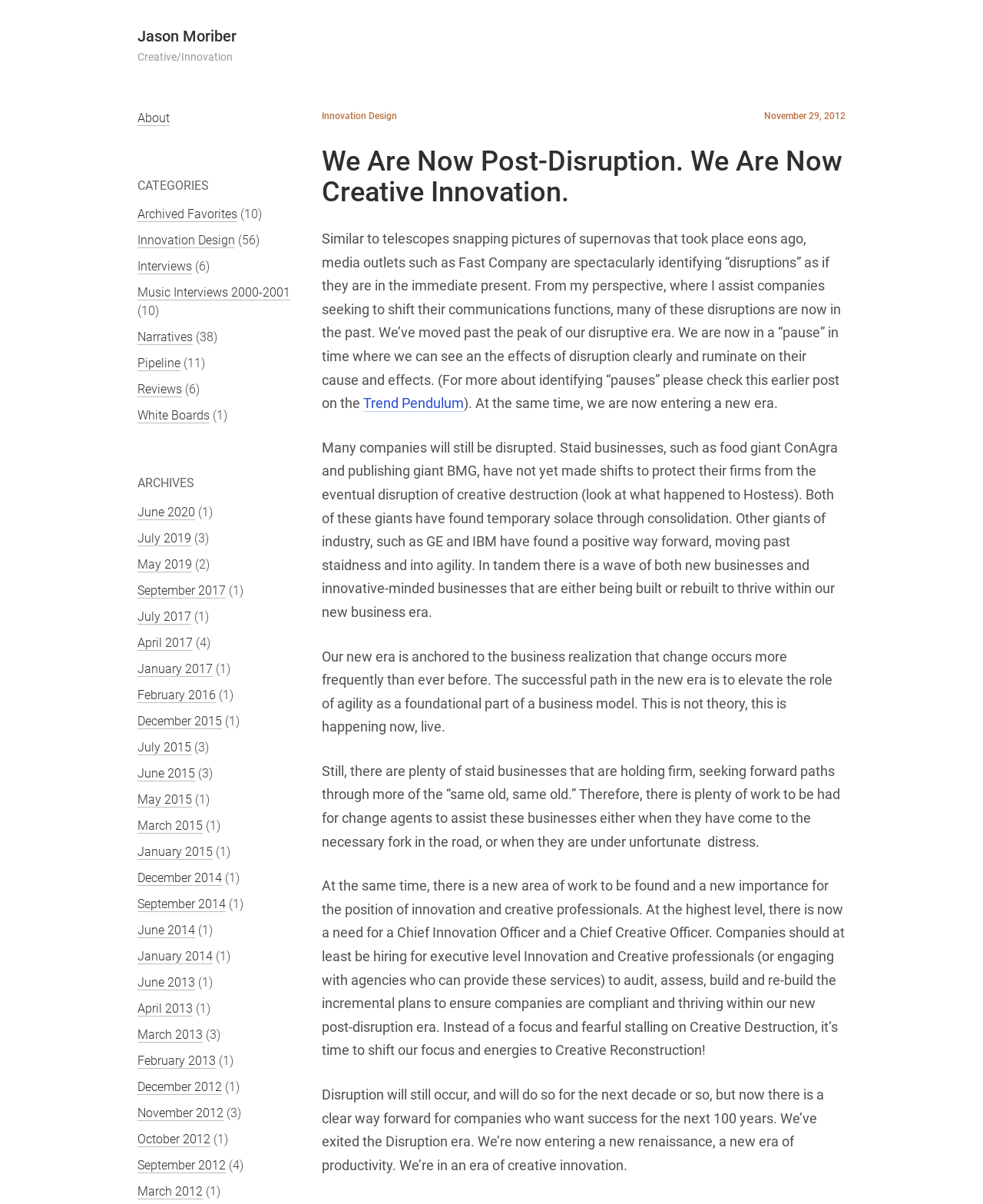What is the role of a Chief Innovation Officer?
Using the information presented in the image, please offer a detailed response to the question.

According to the webpage, a Chief Innovation Officer is responsible for auditing, assessing, building, and rebuilding incremental plans to ensure companies are compliant and thriving in the new post-disruption era.